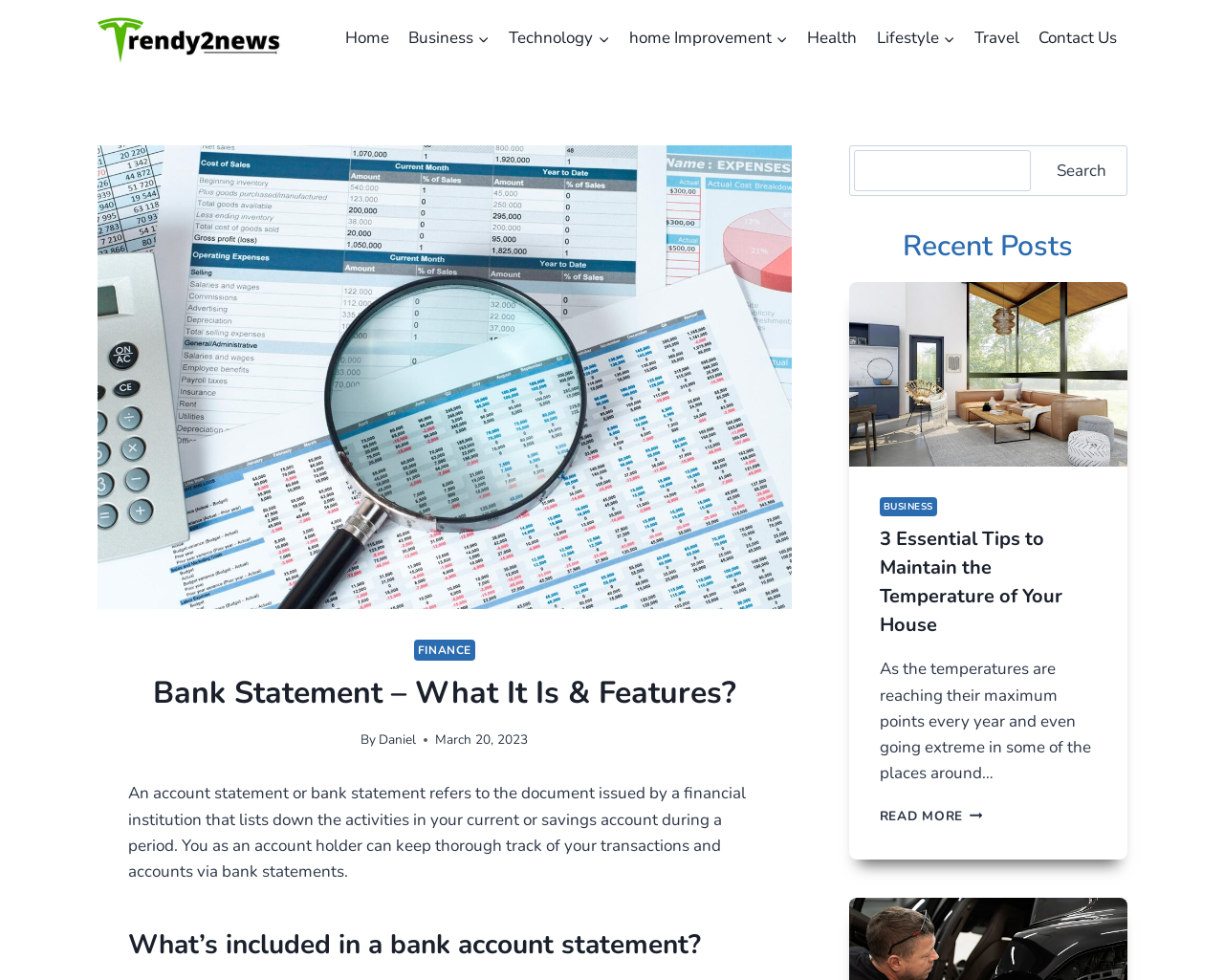What is the category of the recent post '3 Essential Tips to Maintain the Temperature of Your House'?
Answer the question with a detailed and thorough explanation.

The category of the recent post can be determined by looking at the heading 'BUSINESS' above the post title '3 Essential Tips to Maintain the Temperature of Your House'.